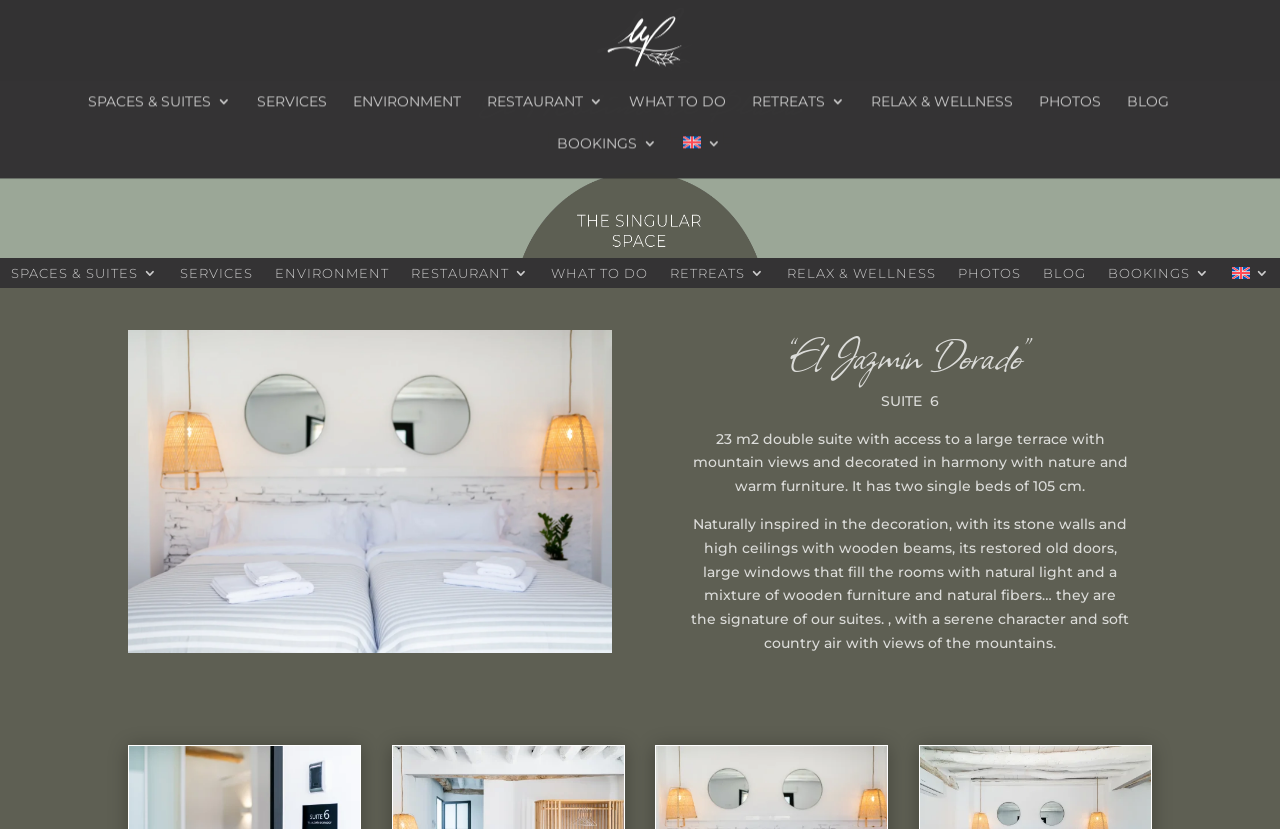Please analyze the image and give a detailed answer to the question:
What is the size of the single beds?

I found the answer by reading the text that describes the suite, which says '23 m2 double suite with access to a large terrace with mountain views and decorated in harmony with nature and warm furniture. It has two single beds of 105 cm.' This text explicitly states that the single beds are 105 cm in size.